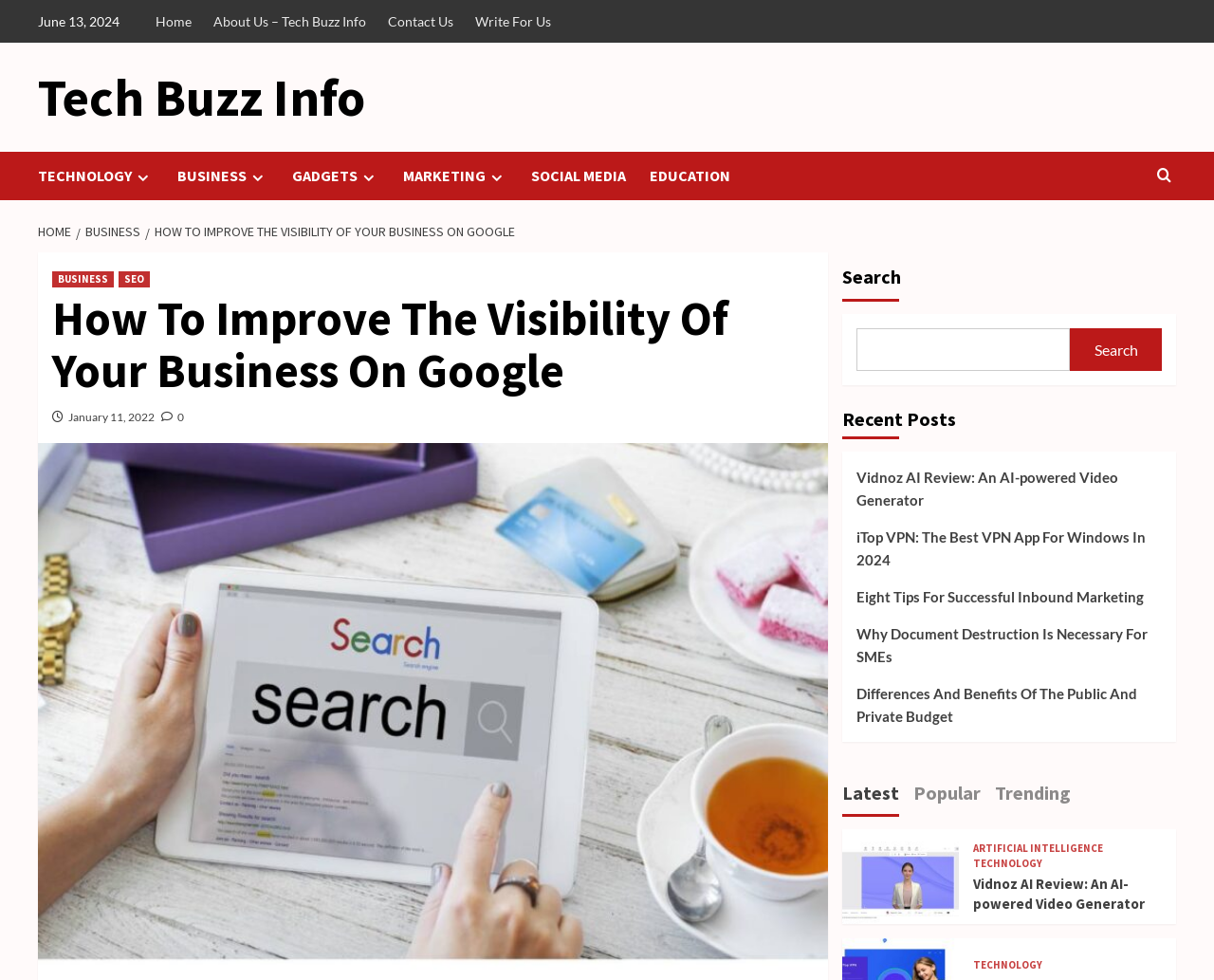Identify the webpage's primary heading and generate its text.

How To Improve The Visibility Of Your Business On Google